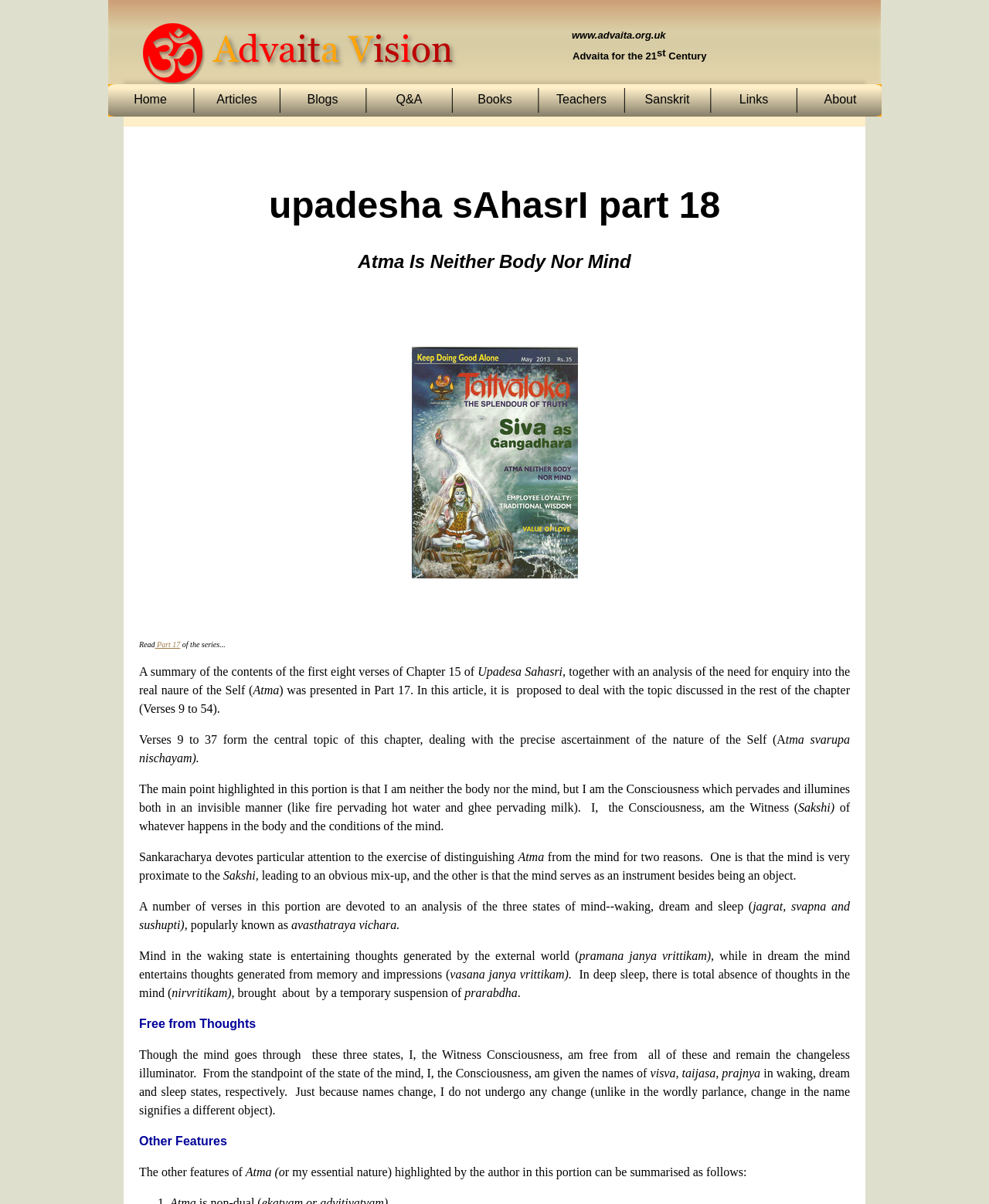Could you provide the bounding box coordinates for the portion of the screen to click to complete this instruction: "click the Articles link"?

[0.201, 0.077, 0.278, 0.09]